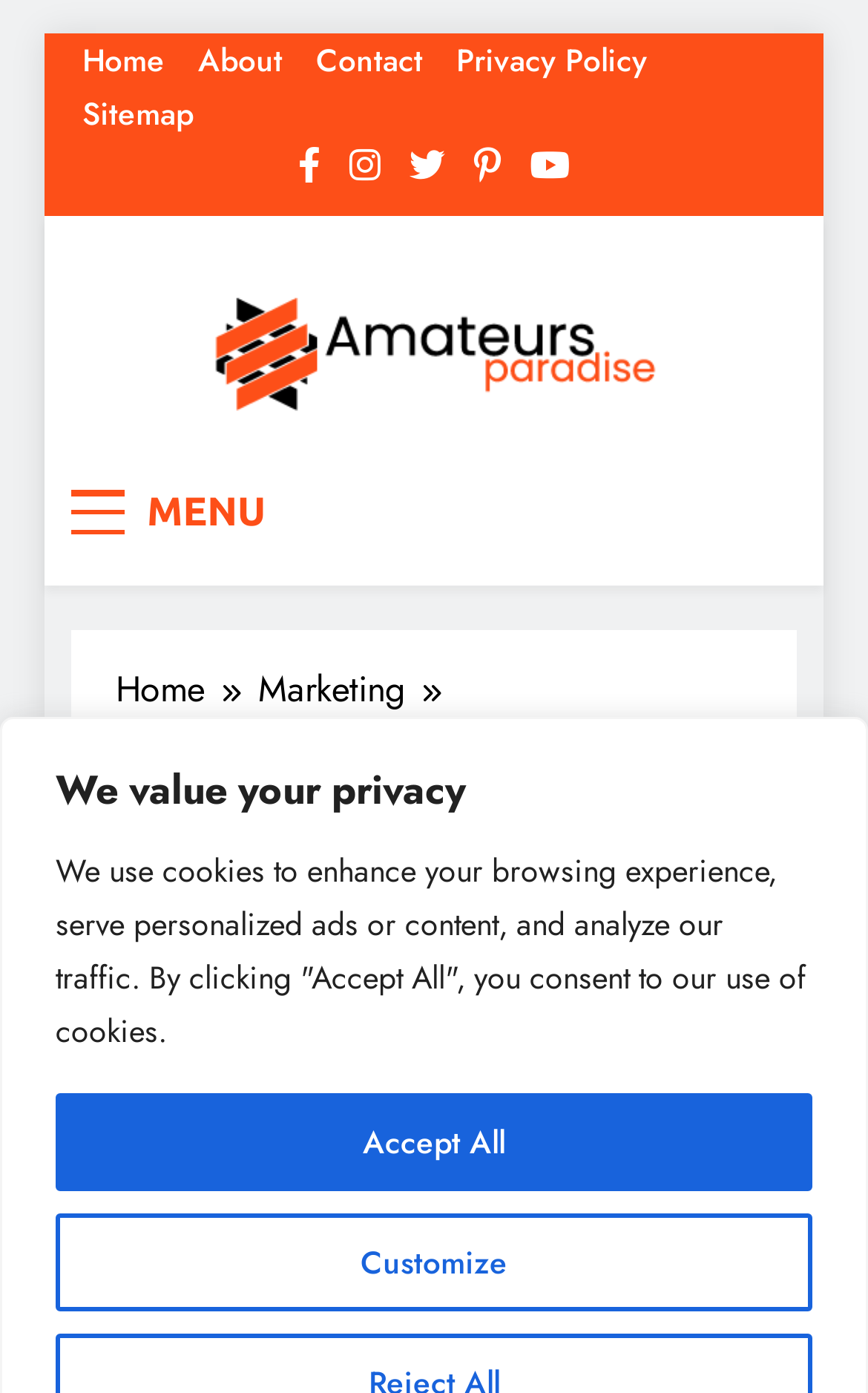Write an extensive caption that covers every aspect of the webpage.

This webpage is about the risks of using Flash, Javascript, and excessive images on websites, as indicated by the title "How Google View Your Website: The Risks Of Using Flash, Javascript, And Excessive Images". 

At the top left of the page, there is a heading that reads "We value your privacy". Below this heading, there are two buttons, "Customize" and "Accept All", positioned side by side. 

On the top left corner, there is a link to "Skip to content". Next to it, there is a navigation menu with links to "Home", "About", "Contact", "Privacy Policy", and "Sitemap". 

Below the navigation menu, there are several social media links represented by icons. 

In the center of the page, there is a logo of "Amateurs Paradise" with an image and a link to the website. Below the logo, there is a tagline that reads "Find the best news here". 

To the left of the logo, there is a button labeled "MENU". When expanded, it reveals a navigation section with breadcrumbs, showing the current page's location in the website's hierarchy. The breadcrumbs include links to "Home", "Marketing", and the current page. 

The main content of the page is a article titled "How Google View Your Website: The Risks Of Using Flash, Javascript, And Excessive Images", which is divided into sections with links to related topics such as "DIGITAL MARKETING" and "MARKETING".